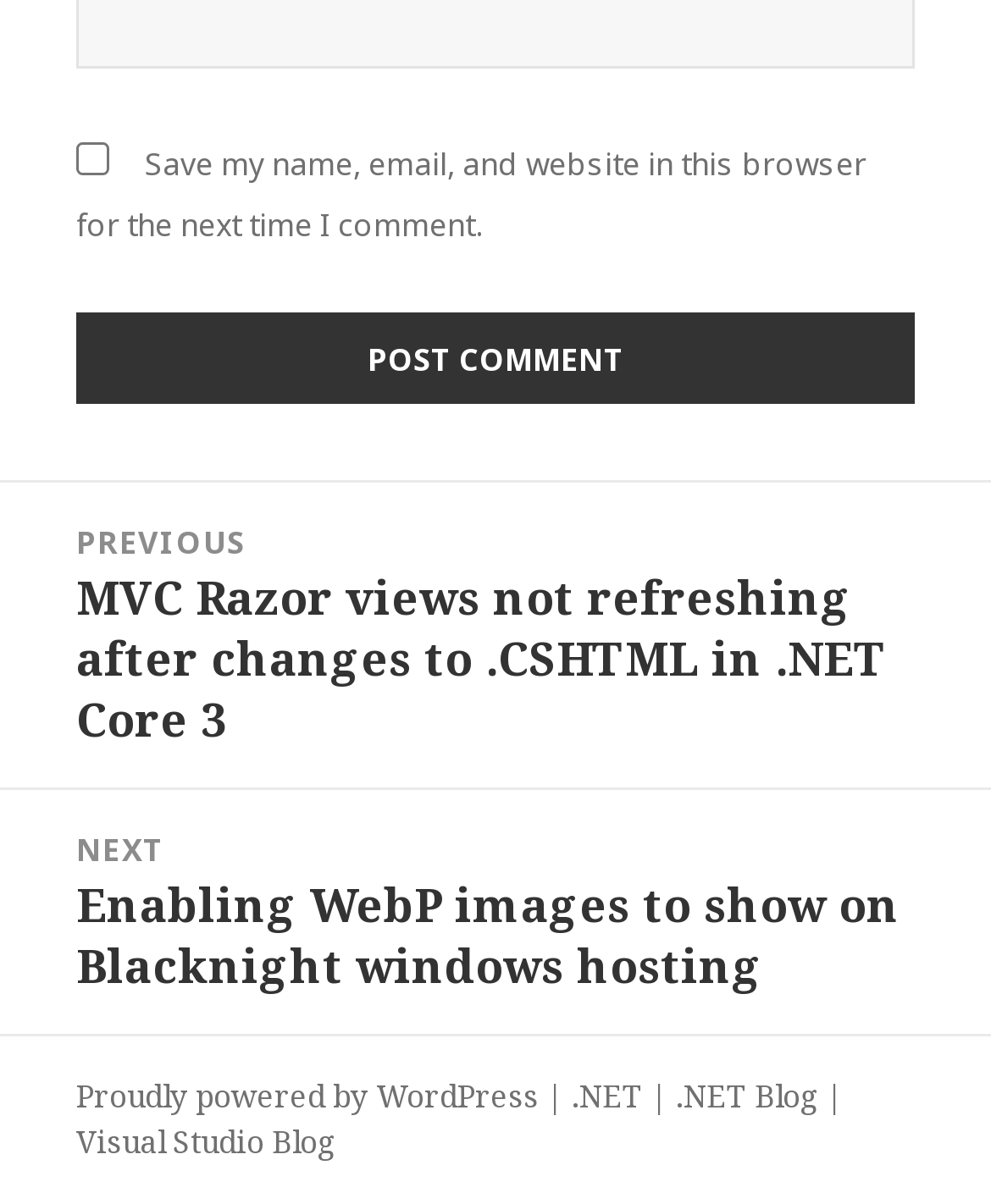Find the bounding box coordinates of the element to click in order to complete the given instruction: "Go to previous post."

[0.0, 0.402, 1.0, 0.655]